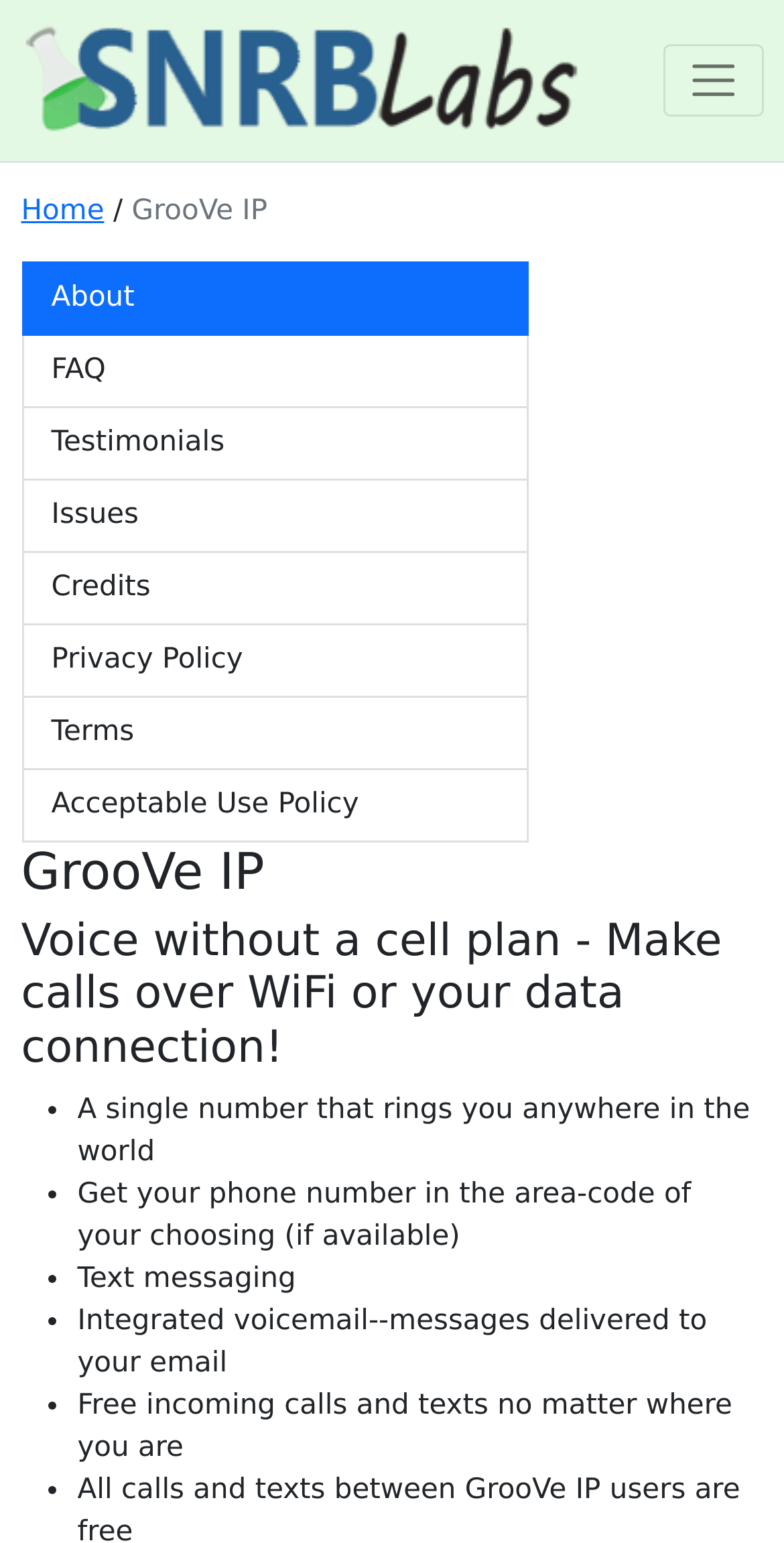Please answer the following question using a single word or phrase: 
What is the logo of the website?

SNRB Labs Logo